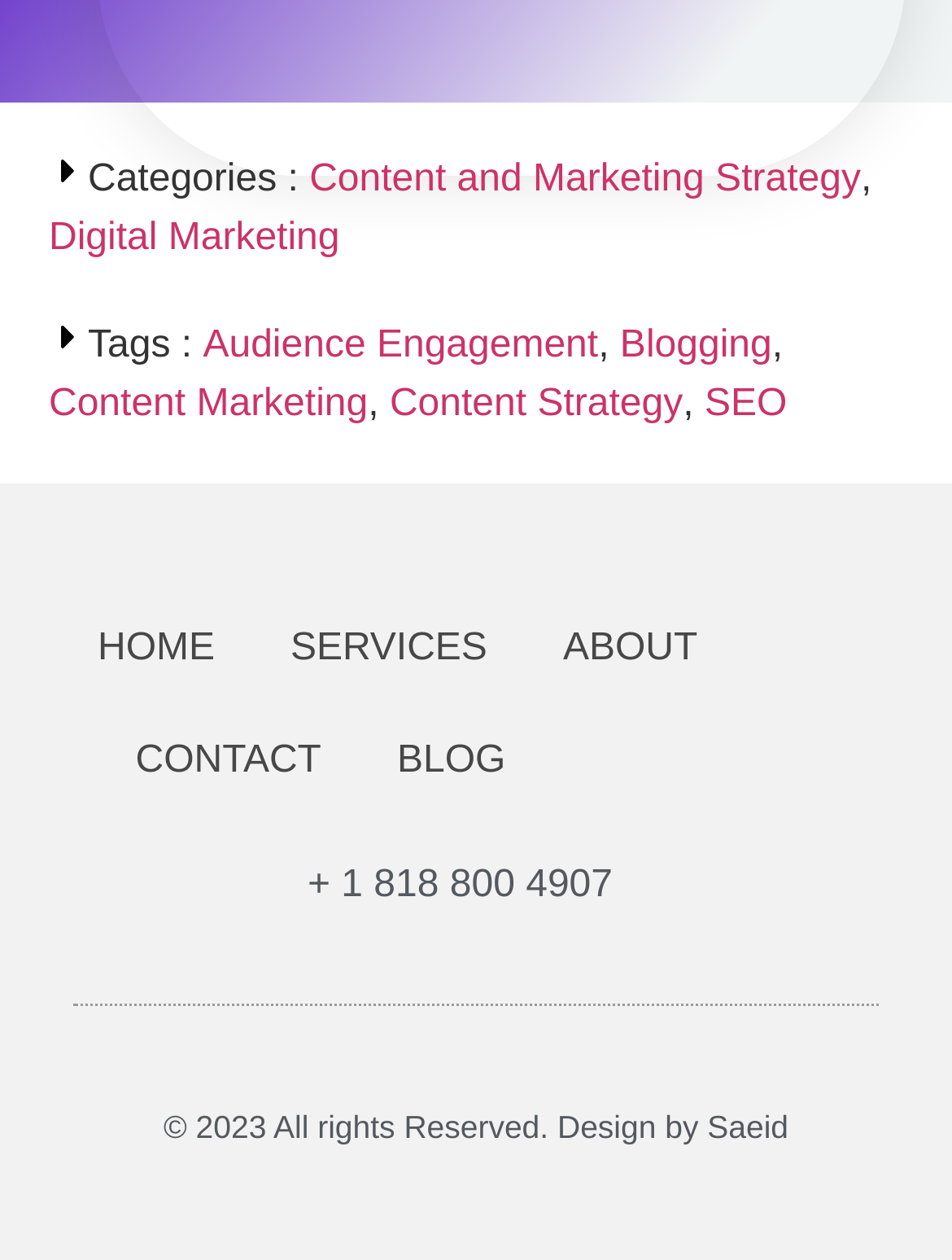Can you find the bounding box coordinates for the element that needs to be clicked to execute this instruction: "View BLOG"? The coordinates should be given as four float numbers between 0 and 1, i.e., [left, top, right, bottom].

[0.417, 0.56, 0.531, 0.649]